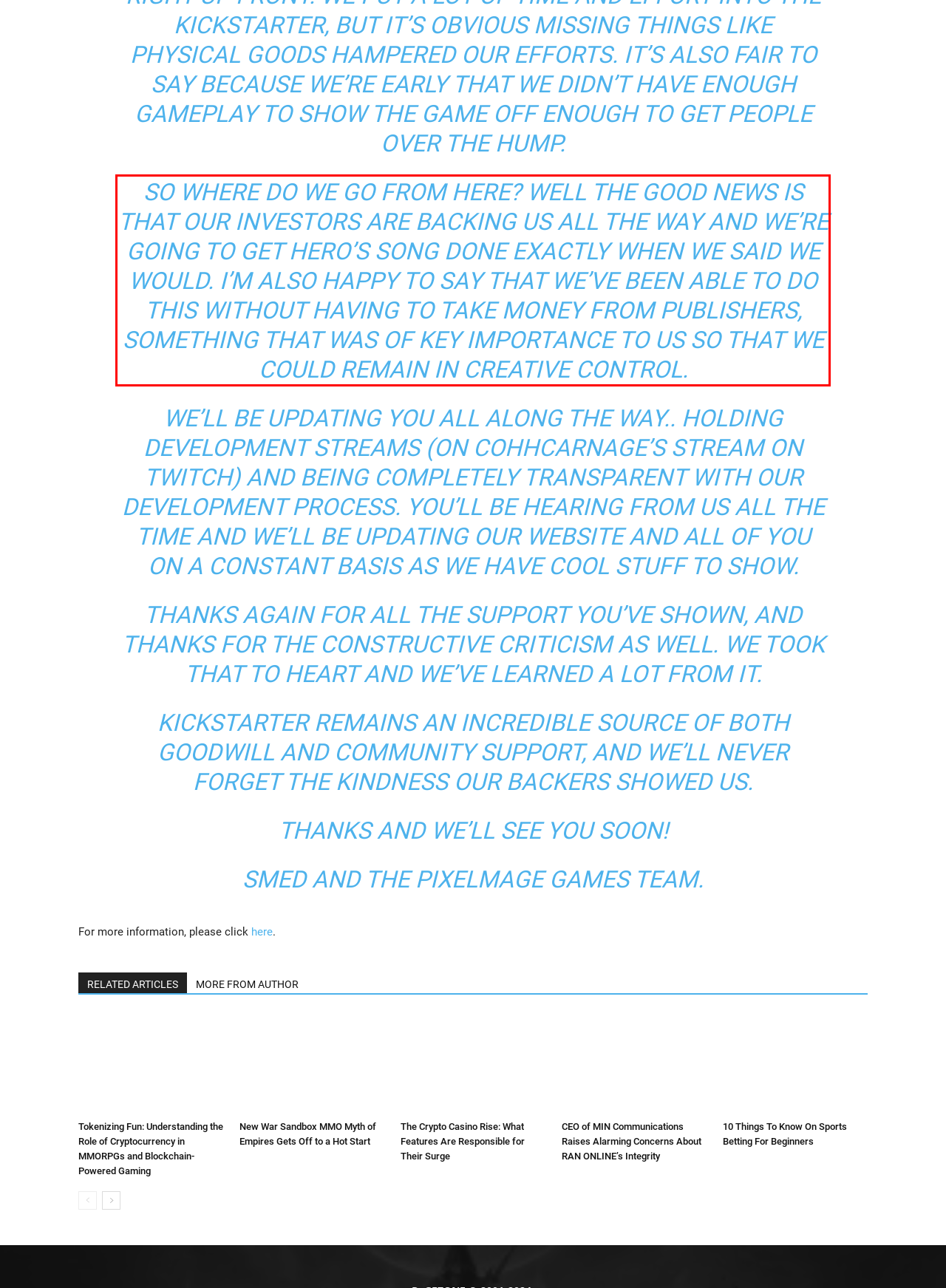Extract and provide the text found inside the red rectangle in the screenshot of the webpage.

SO WHERE DO WE GO FROM HERE? WELL THE GOOD NEWS IS THAT OUR INVESTORS ARE BACKING US ALL THE WAY AND WE’RE GOING TO GET HERO’S SONG DONE EXACTLY WHEN WE SAID WE WOULD. I’M ALSO HAPPY TO SAY THAT WE’VE BEEN ABLE TO DO THIS WITHOUT HAVING TO TAKE MONEY FROM PUBLISHERS, SOMETHING THAT WAS OF KEY IMPORTANCE TO US SO THAT WE COULD REMAIN IN CREATIVE CONTROL.